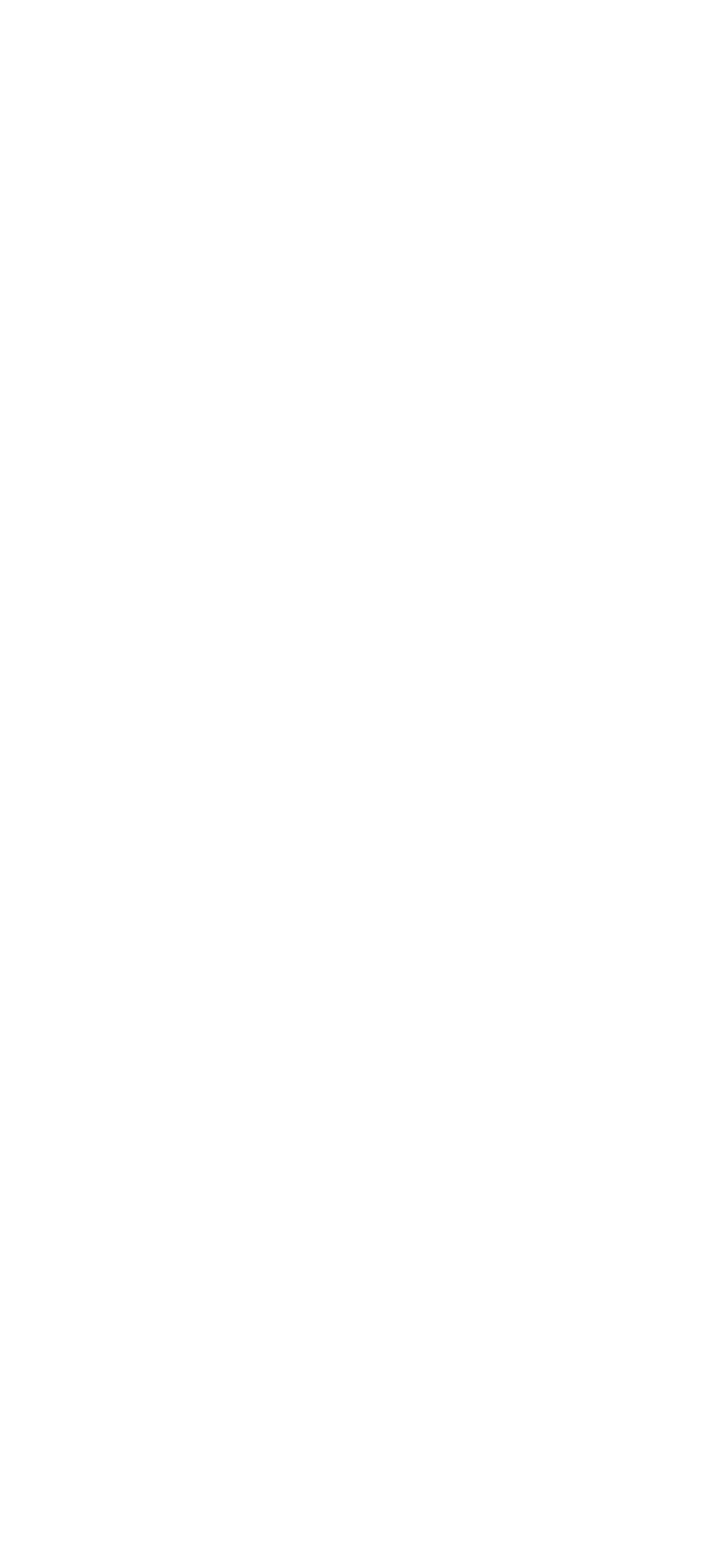Identify the bounding box coordinates for the element you need to click to achieve the following task: "Explore international jobs". Provide the bounding box coordinates as four float numbers between 0 and 1, in the form [left, top, right, bottom].

[0.144, 0.127, 0.423, 0.18]